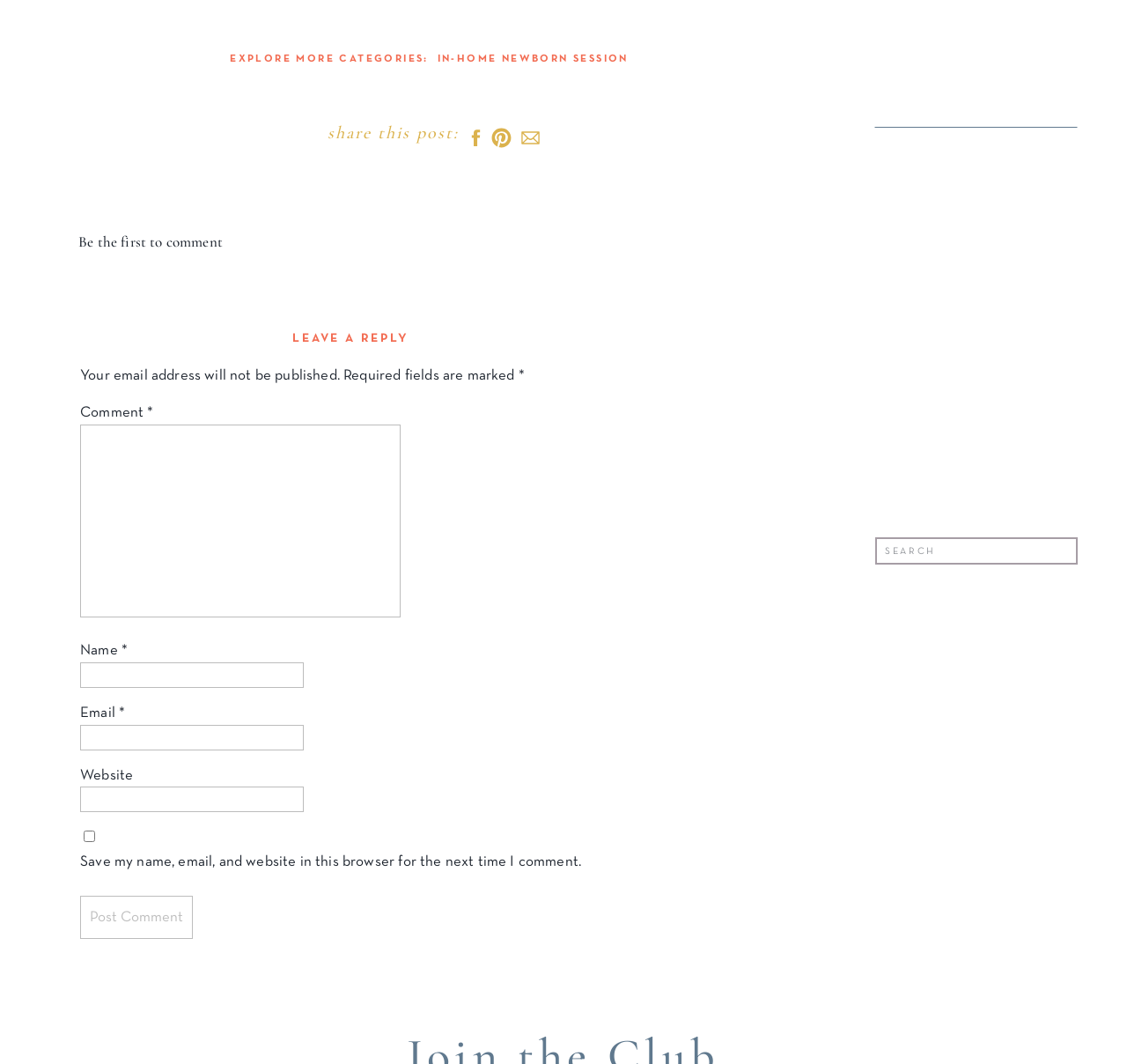Is the 'Save my name, email, and website' checkbox checked?
Provide a one-word or short-phrase answer based on the image.

No